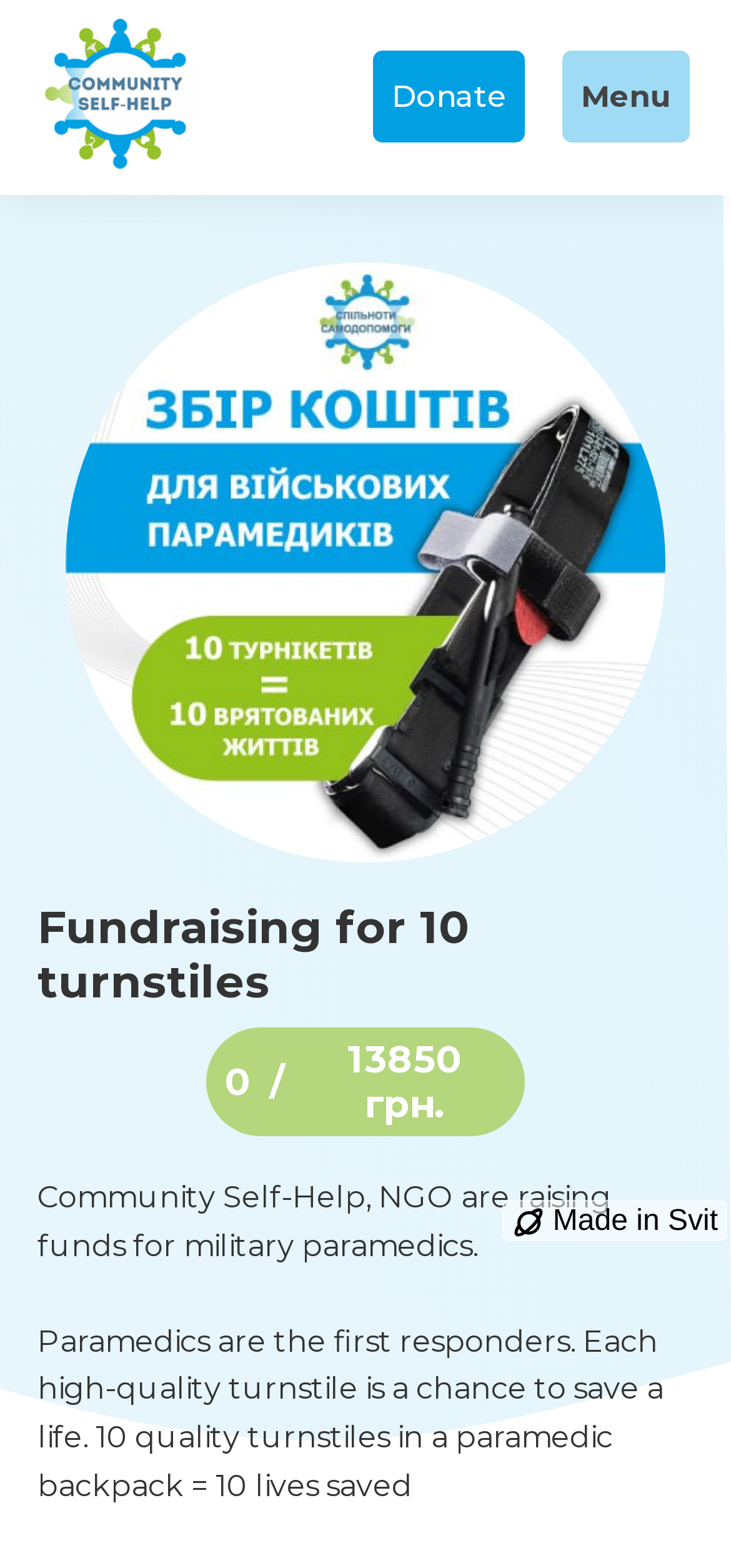Give a detailed explanation of the elements present on the webpage.

The webpage is focused on a fundraising campaign for 10 turnstiles, specifically for Community Self Help, an NGO. At the top left, there is a link with an accompanying image, which is likely a logo or a banner. Below this, there is a prominent "Donate" link, situated roughly in the middle of the page. 

To the right of the "Donate" link, there is a "Menu" option. Above the "Donate" link, there is a large image that spans almost the entire width of the page, taking up a significant portion of the screen real estate. 

The main content of the page is divided into sections. The title "Fundraising for 10 turnstiles" is displayed prominently, followed by a slash and the amount "13850 грн." in a smaller font. Below this, there is a brief description of the NGO and the purpose of the fundraising campaign, which is to raise funds for military paramedics. 

Further down, there is a longer paragraph explaining the importance of high-quality turnstiles for paramedics, stating that each turnstile can save a life. At the bottom of the page, there is a link to "Svit One - tools for business Made in Svit", accompanied by a small image.